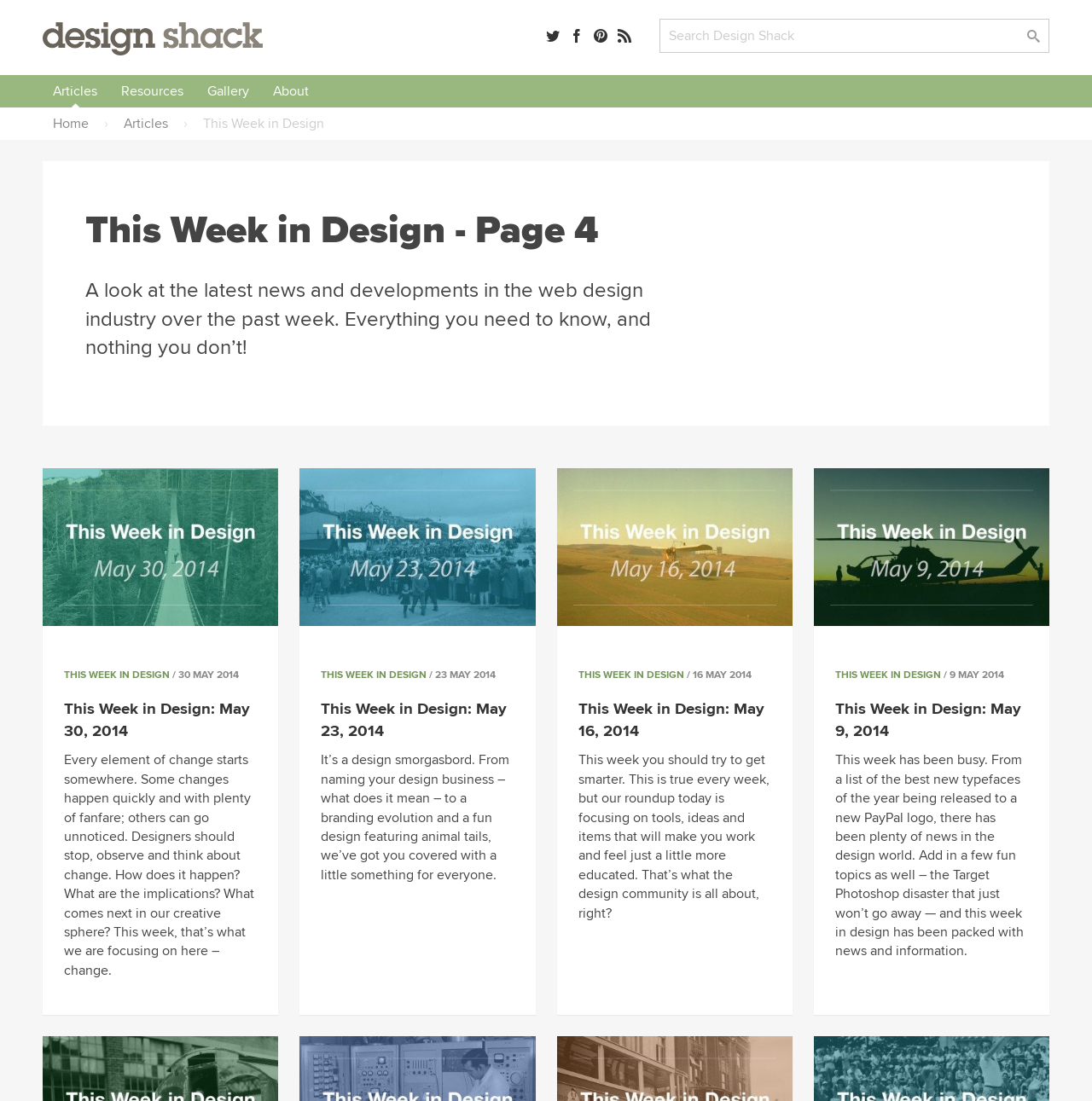Locate the bounding box coordinates of the segment that needs to be clicked to meet this instruction: "Click on This Week in Design: May 30, 2014".

[0.059, 0.445, 0.235, 0.603]